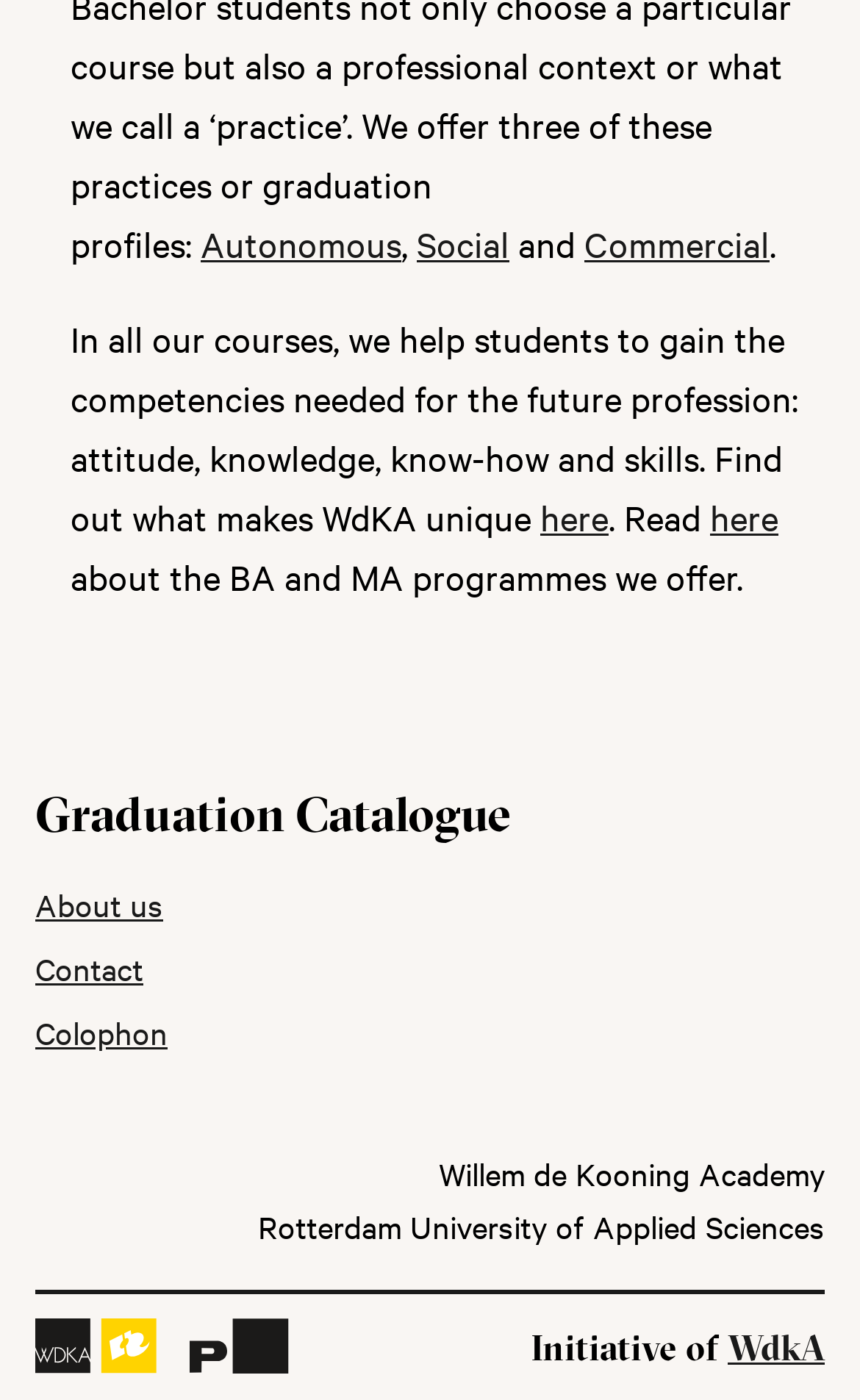Locate the UI element described by Willem de Kooning Academy and provide its bounding box coordinates. Use the format (top-left x, top-left y, bottom-right x, bottom-right y) with all values as floating point numbers between 0 and 1.

[0.041, 0.942, 0.182, 0.982]